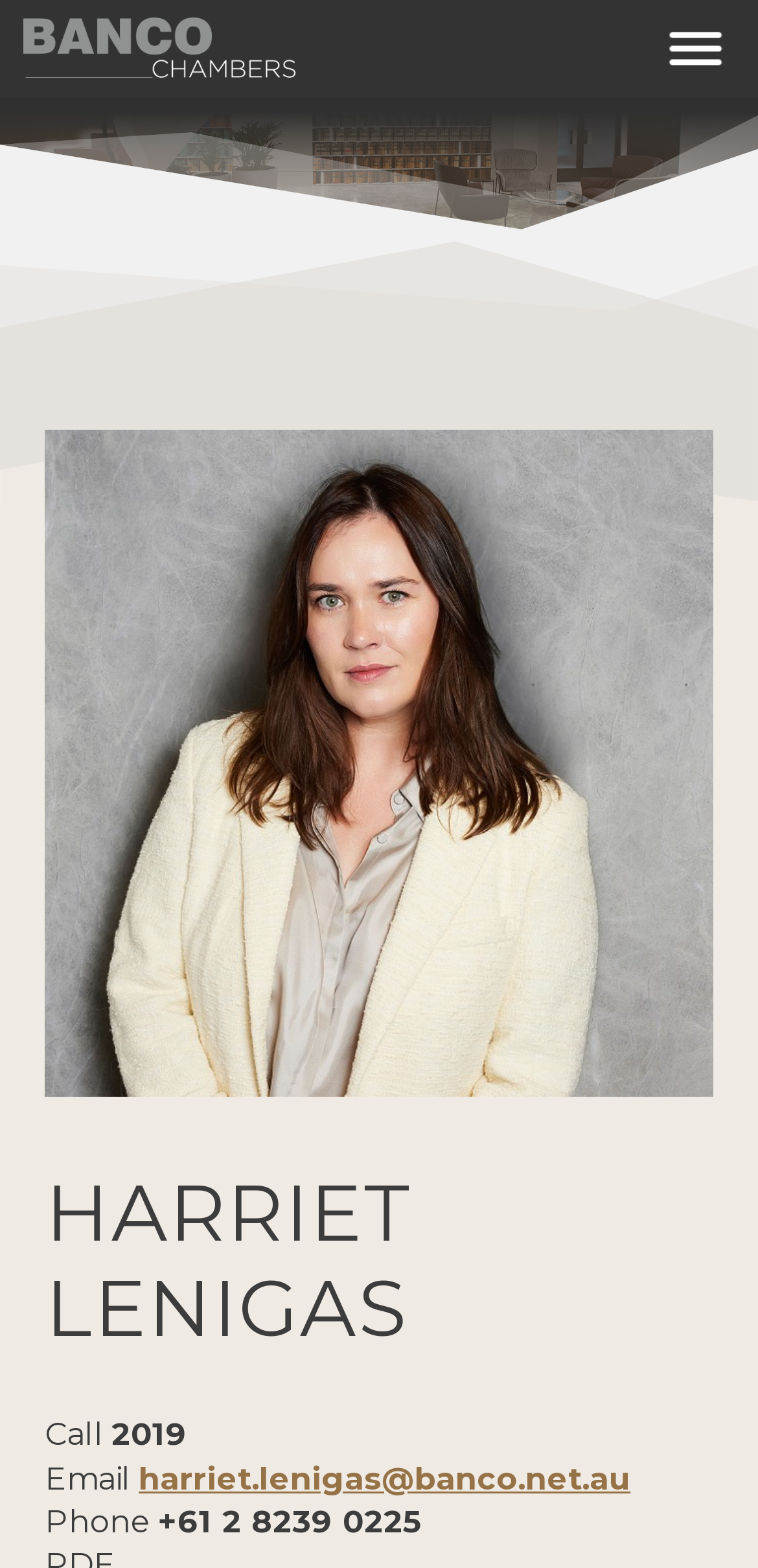What is Harriet Lenigas's email address?
Offer a detailed and exhaustive answer to the question.

I found the email address by looking at the contact information section of the webpage, where it is listed alongside the phone number and call details.